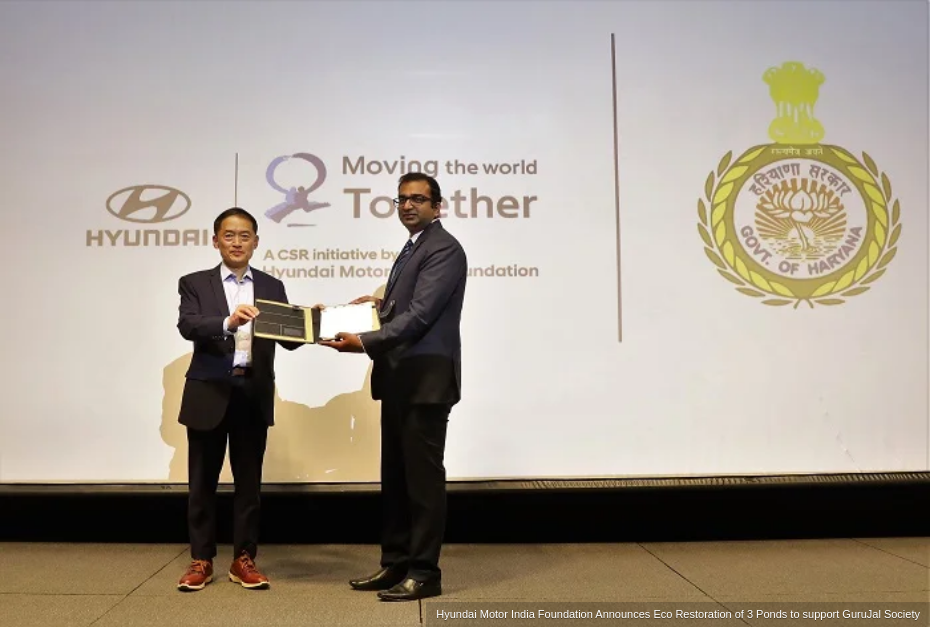Describe all the important aspects and features visible in the image.

The image captures a significant moment during the announcement of the eco-restoration initiative led by the Hyundai Motor India Foundation. Two individuals are prominently featured, exchanging a document that symbolizes their collaboration. On the left, a representative from Hyundai, dressed in a dark suit and a white shirt, stands confidently, holding the document. On the right, another official, also in formal attire, receives the document, indicating a partnership in this corporate social responsibility effort. 

Behind them, the backdrop features the Hyundai logo along with the slogan "Moving the world Together," signifying the company's commitment to sustainable development. To the right, the emblem of the Government of Haryana is visible, reinforcing the importance of governmental support in environmental initiatives. This event marks the beginning of a project aimed at restoring three ponds, part of a collective effort to conserve water in the region.